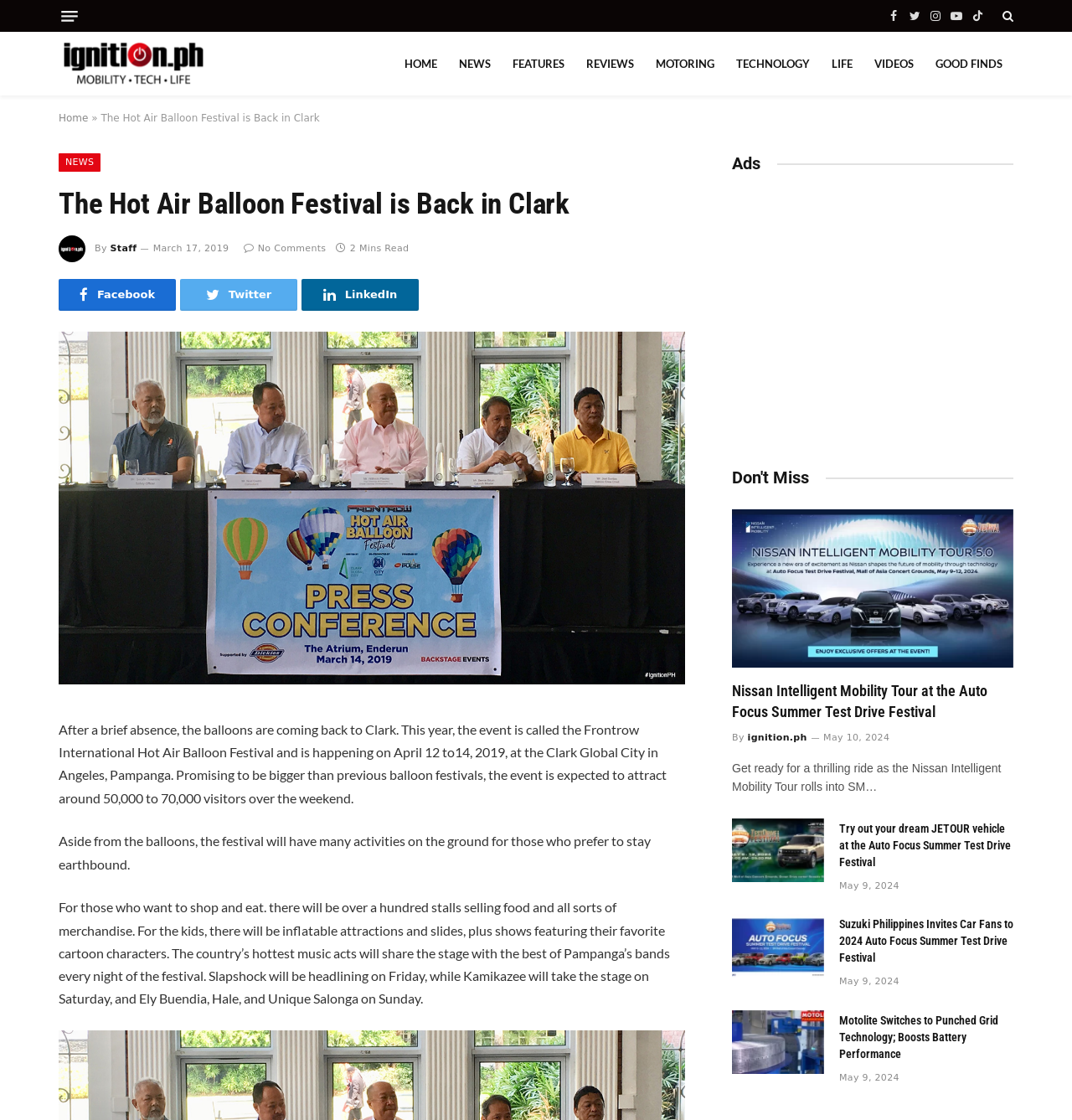Who is the author of the article?
From the image, provide a succinct answer in one word or a short phrase.

Staff